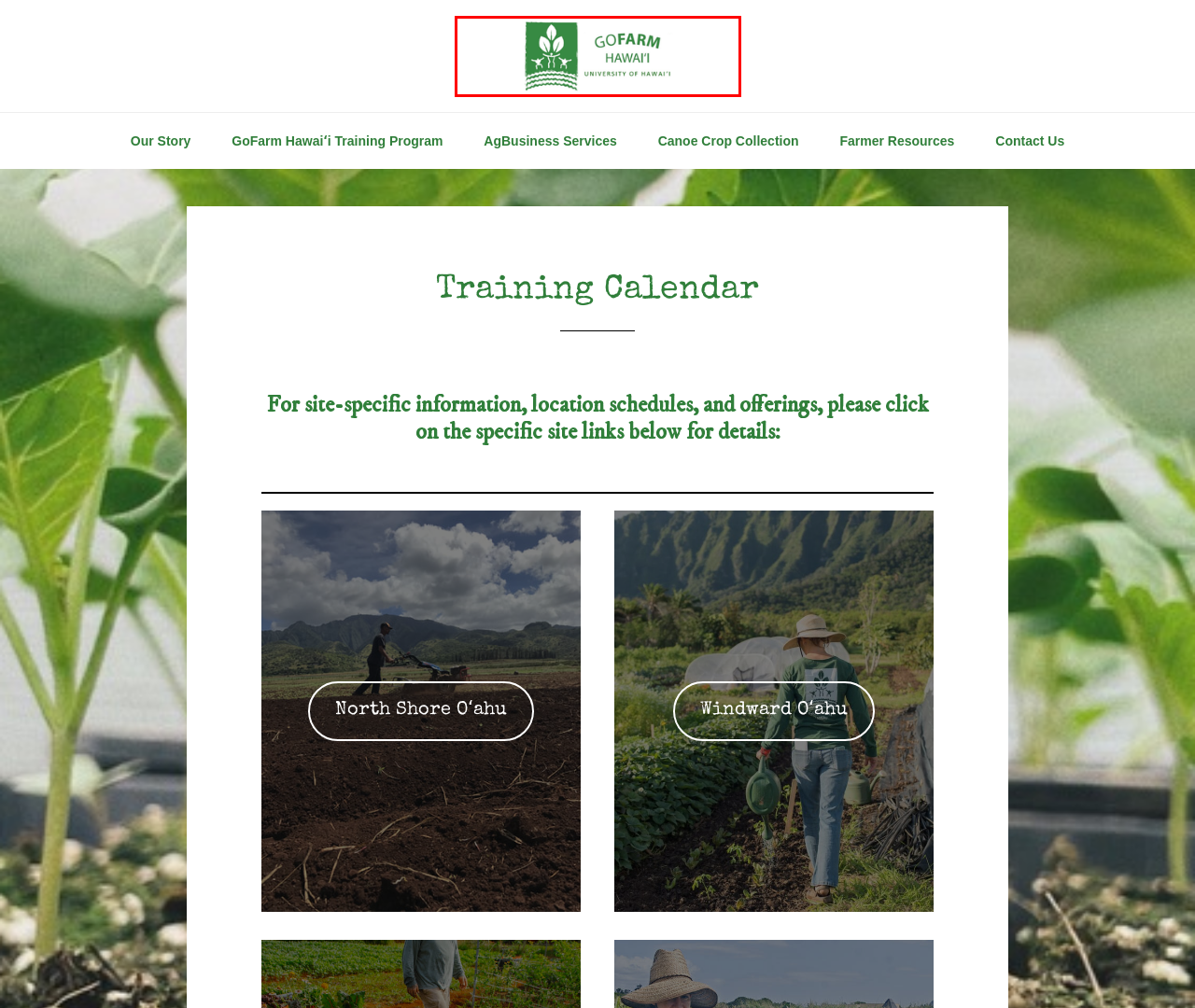A screenshot of a webpage is provided, featuring a red bounding box around a specific UI element. Identify the webpage description that most accurately reflects the new webpage after interacting with the selected element. Here are the candidates:
A. Statewide Beginning Farmer Training Program - GoFarm Hawaii
B. Farmer Resources - GoFarm Hawaii
C. AgBusiness Services - GoFarm Hawaii
D. Contact Us - GoFarm Hawaii
E. Canoe Crop Collection - GoFarm Hawaii
F. Jobs & Opportunities - GoFarm Hawaii
G. AgTraining and Technical Assistance Hui - GoFarm Hawaii
H. Our Story - GoFarm Hawaii

H